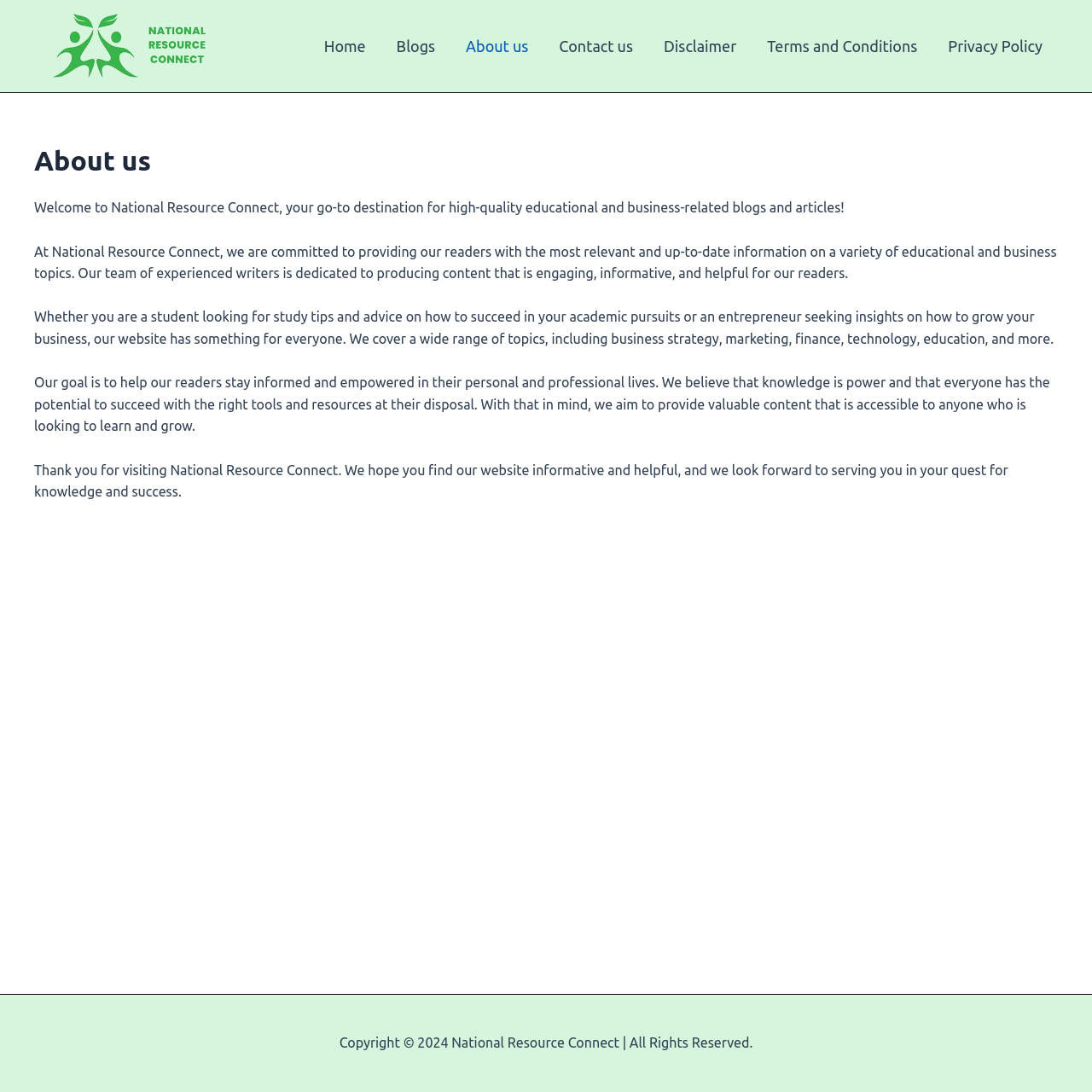Provide the bounding box coordinates for the UI element that is described by this text: "Terms and Conditions". The coordinates should be in the form of four float numbers between 0 and 1: [left, top, right, bottom].

[0.688, 0.011, 0.854, 0.073]